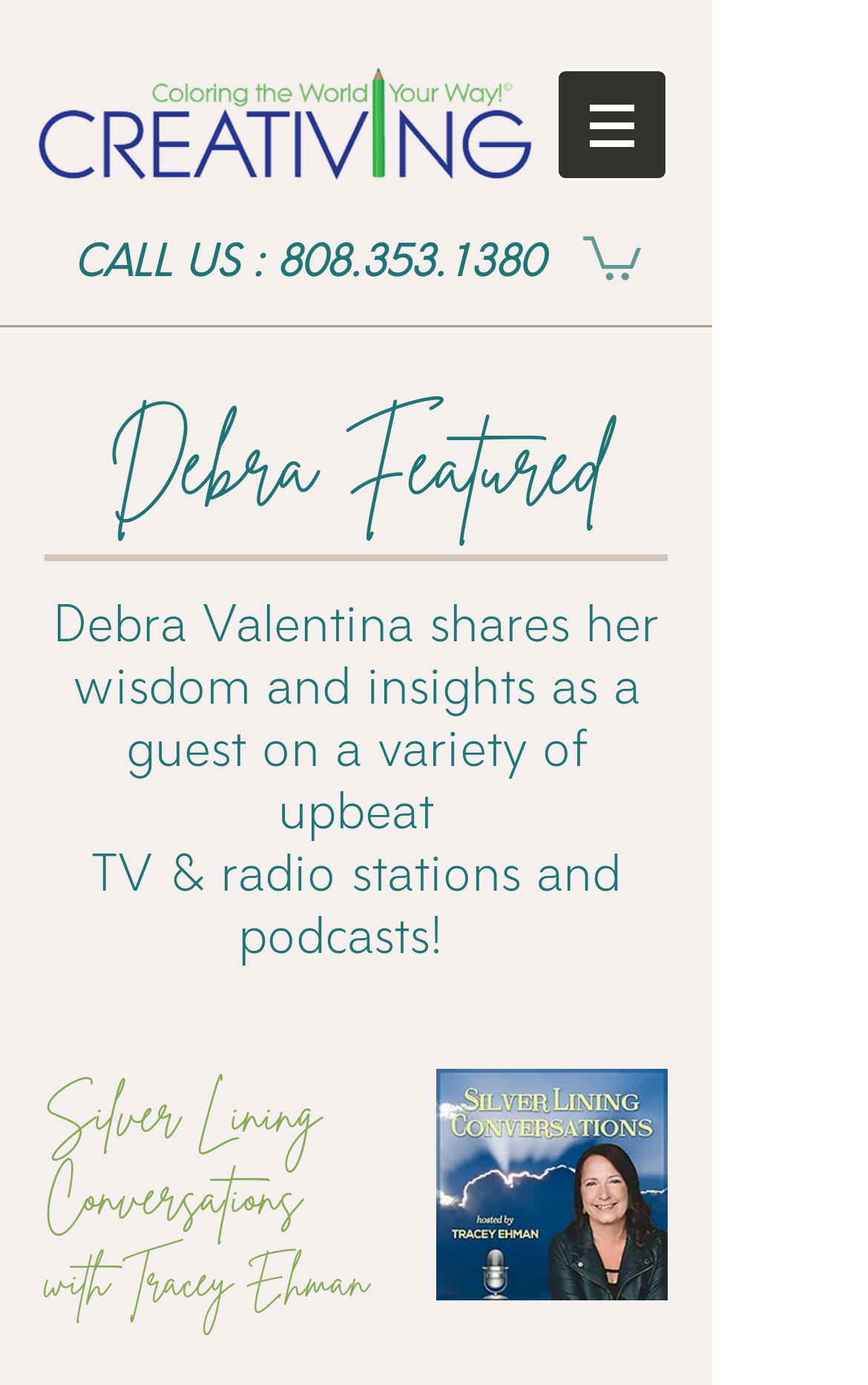Give a concise answer using only one word or phrase for this question:
What is Debra Valentina doing?

Sharing wisdom